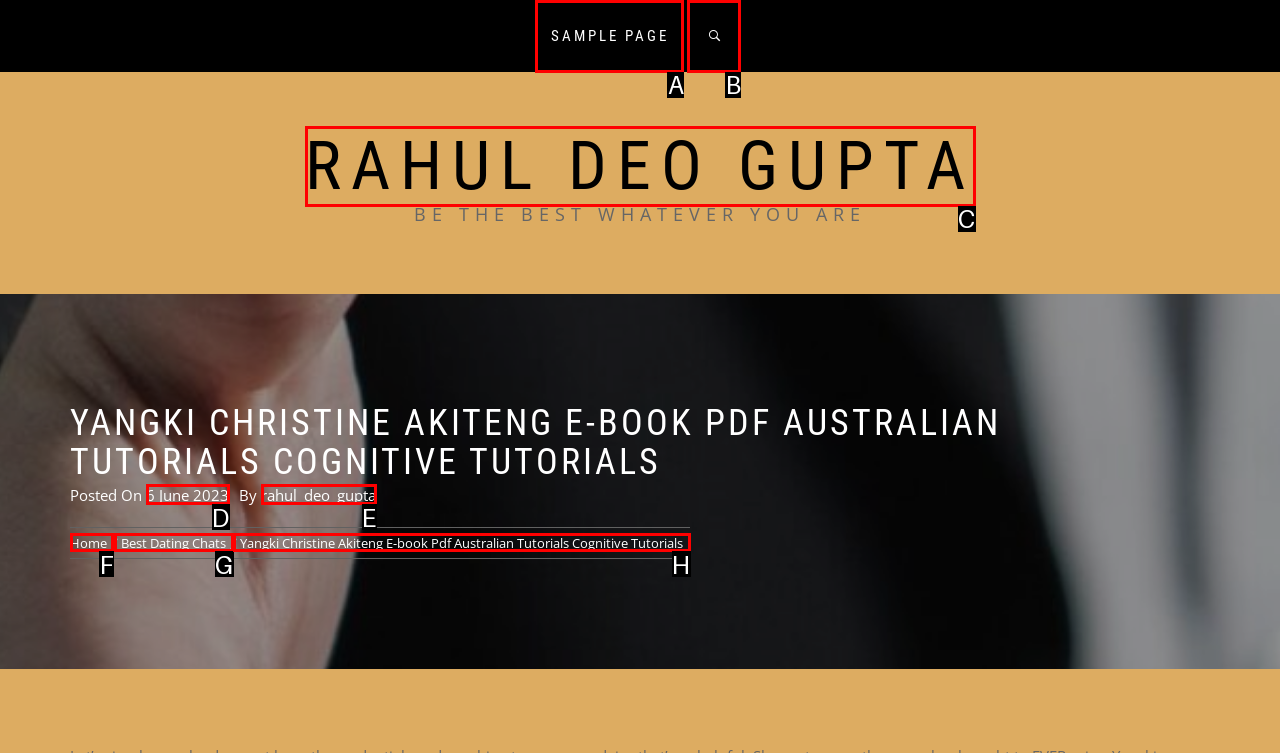Tell me which one HTML element I should click to complete the following task: Go to Home page Answer with the option's letter from the given choices directly.

F